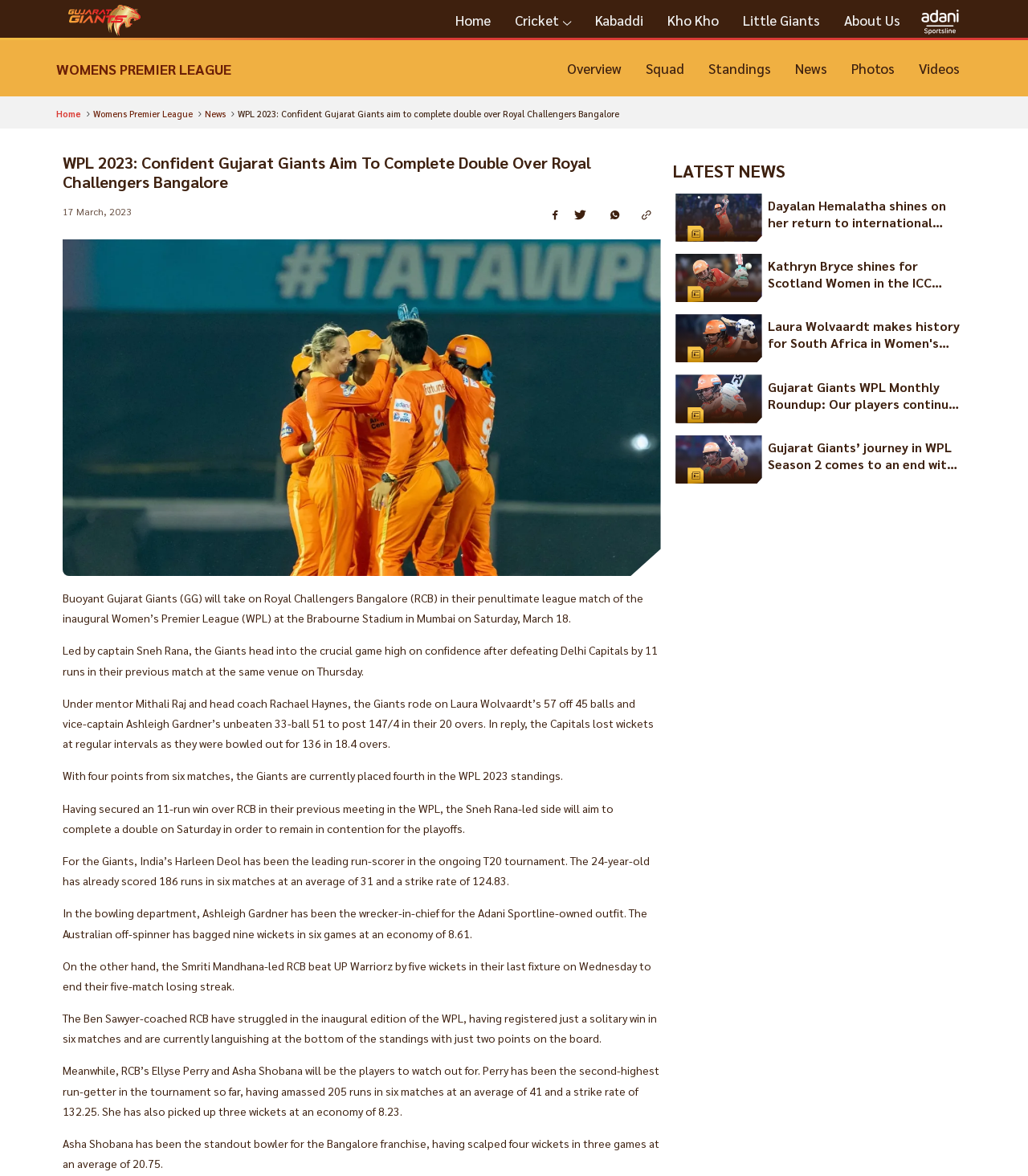What is the name of the stadium where the match will be held?
Look at the screenshot and give a one-word or phrase answer.

Brabourne Stadium